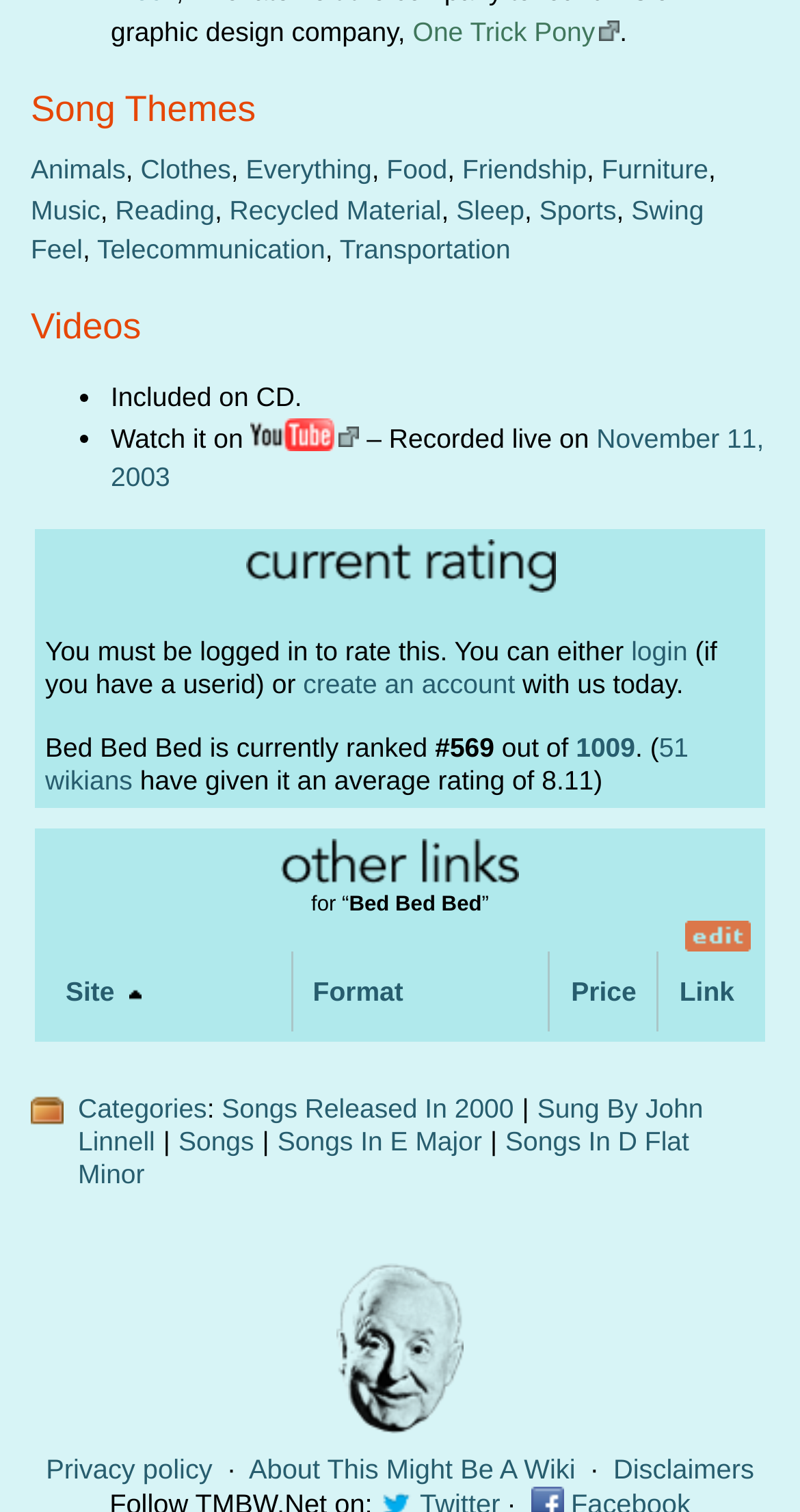Determine the bounding box coordinates of the UI element that matches the following description: "Songs In D Flat Minor". The coordinates should be four float numbers between 0 and 1 in the format [left, top, right, bottom].

[0.097, 0.745, 0.861, 0.786]